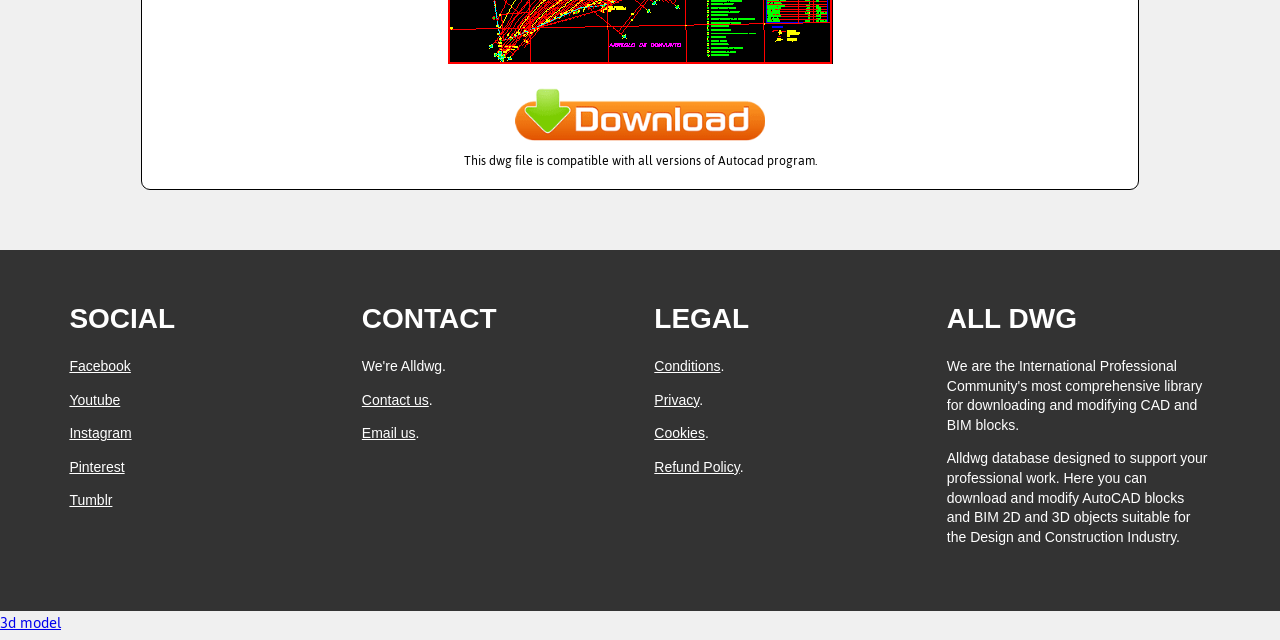Identify and provide the bounding box for the element described by: "Pinterest".

[0.054, 0.717, 0.097, 0.742]